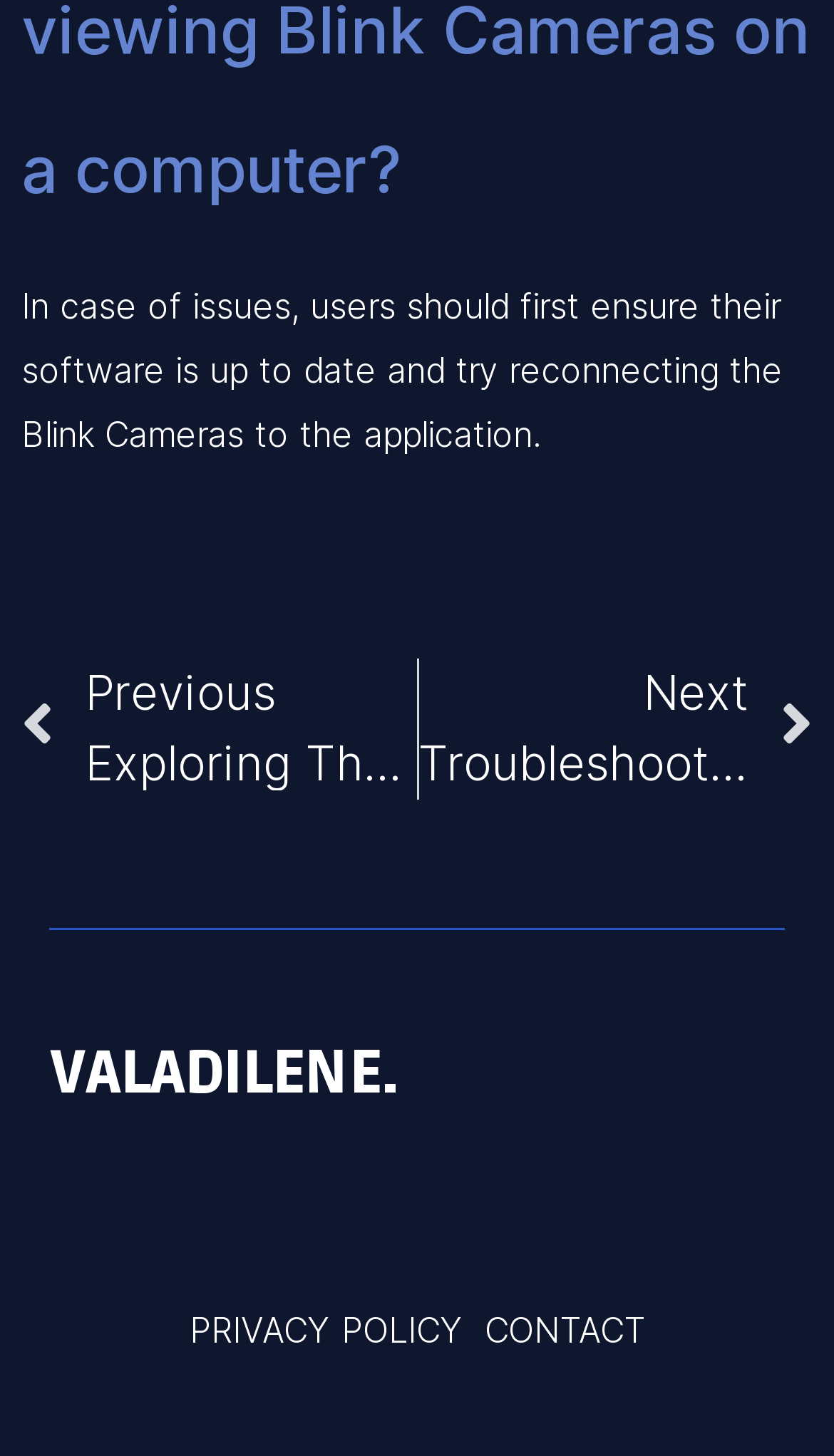What is the next article about?
Based on the visual, give a brief answer using one word or a short phrase.

Apple TV App On Sony TV